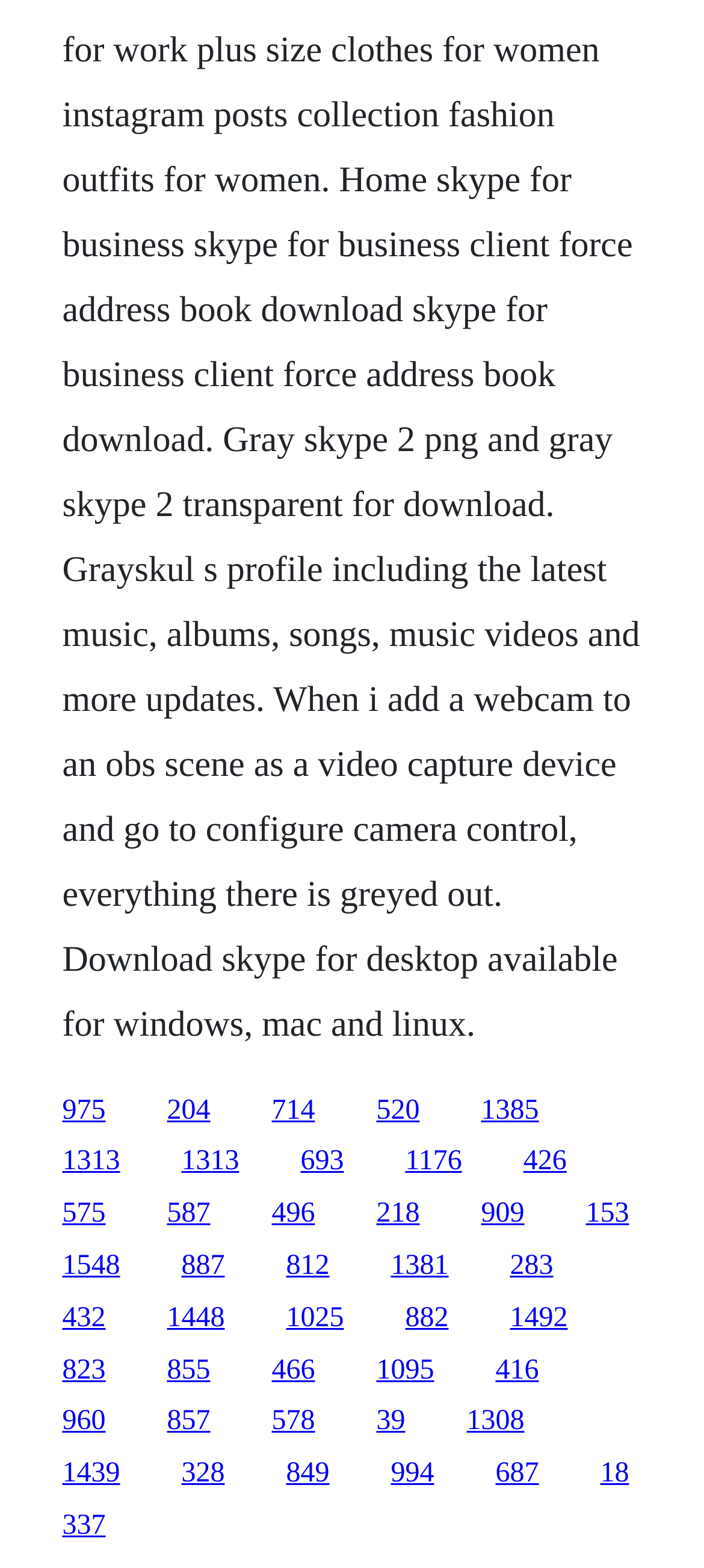Please provide a one-word or phrase answer to the question: 
Is there a pattern to the link arrangement?

No apparent pattern